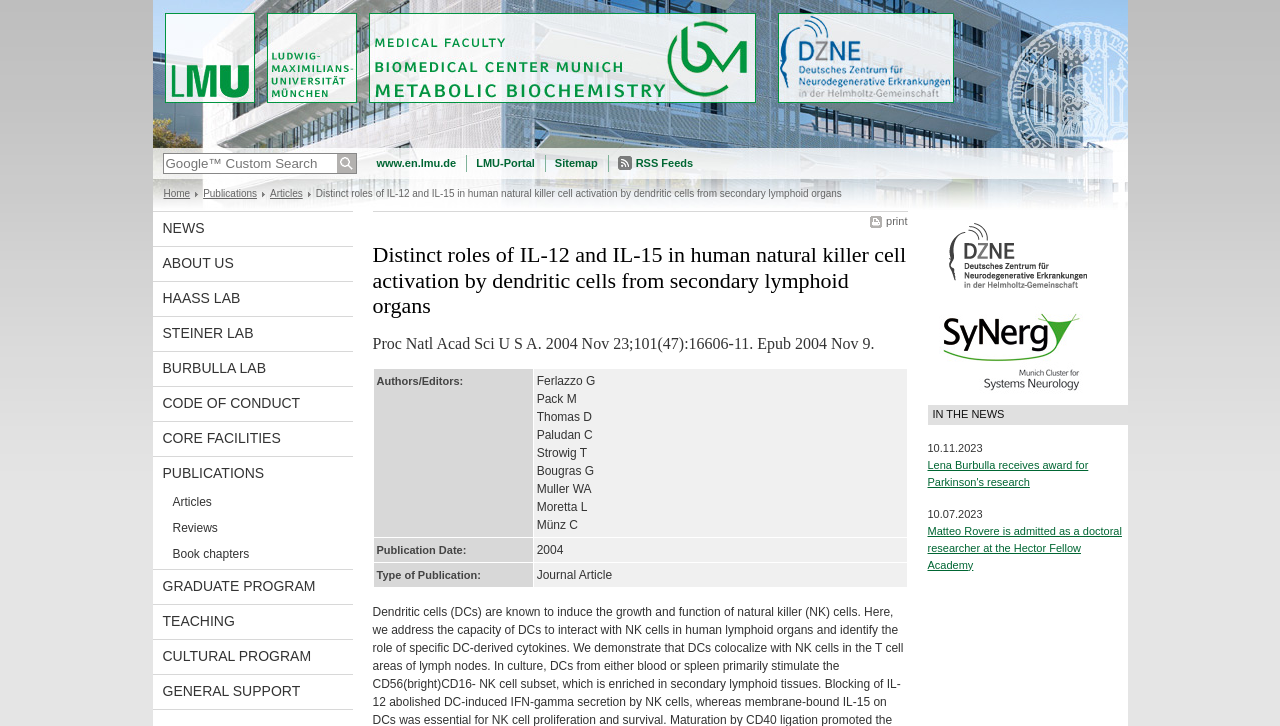Illustrate the webpage's structure and main components comprehensively.

This webpage appears to be a research article webpage from the Ludwig-Maximilians-Universität, Chair of Metabolic Biochemistry. At the top, there is a university logo and a link to the university's website. Below the logo, there is a search bar with a "Search" button. 

To the right of the search bar, there are several links, including "Home", "Publications", "Articles", and others. Below these links, there is a title "Distinct roles of IL-12 and IL-15 in human natural killer cell activation by dendritic cells from secondary lymphoid organs" which is also the title of the research article. 

Below the title, there is a table with information about the article, including authors, publication date, and type of publication. The authors listed are Ferlazzo G, Pack M, Thomas D, Paludan C, Strowig T, Bougras G, Muller WA, Moretta L, and Münz C.

On the right side of the page, there are several links and images, including links to "DZNE" and "sfb 596" with corresponding images. Below these links, there is a heading "IN THE NEWS" with two news articles listed, one about Lena Burbulla receiving an award for Parkinson's research and another about Matteo Rovere being admitted as a doctoral researcher at the Hector Fellow Academy. The news articles are dated 10.11.2023 and 10.07.2023, respectively.